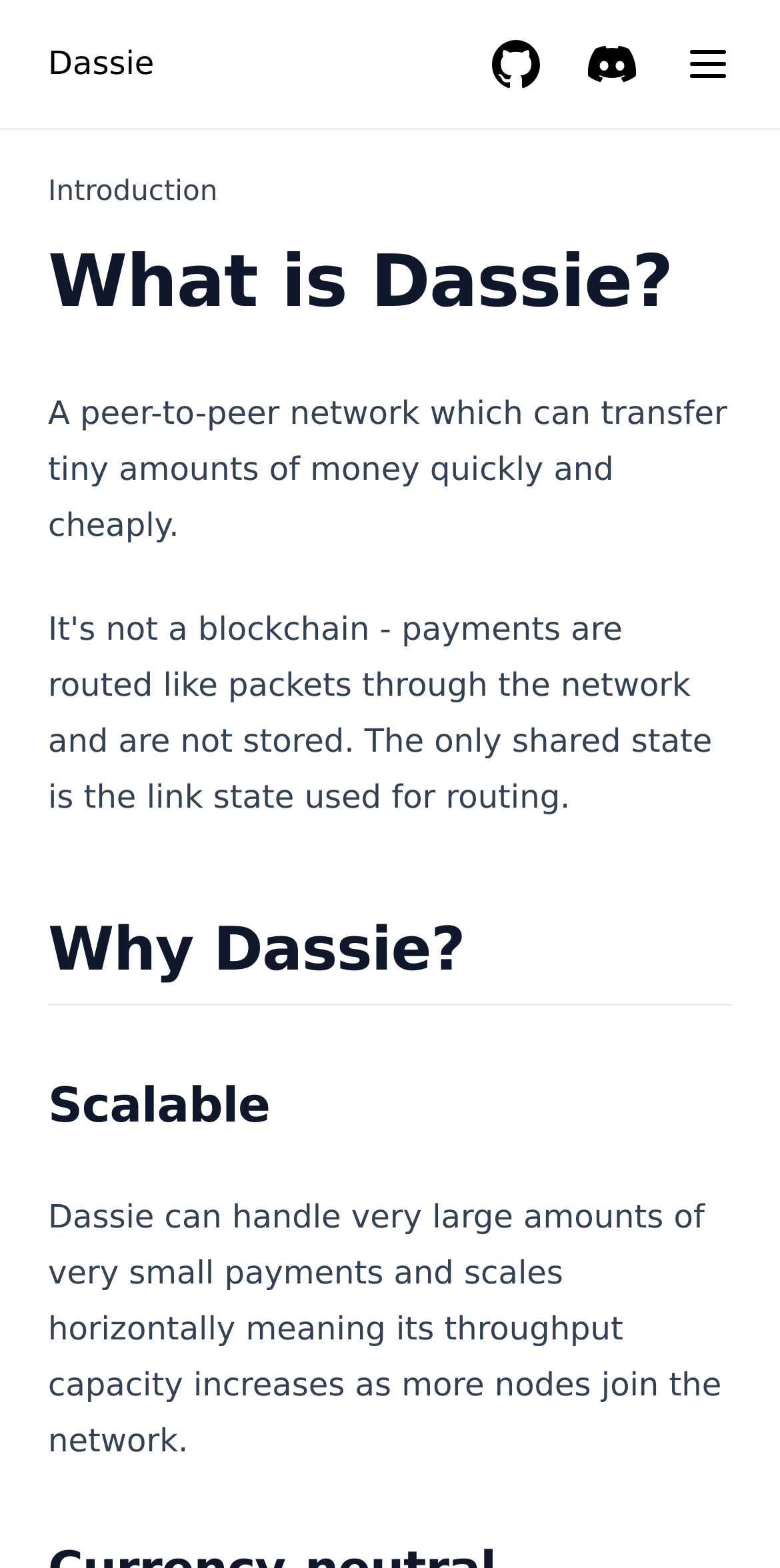What is the purpose of the 'Menu' button?
Give a single word or phrase answer based on the content of the image.

To show introduction